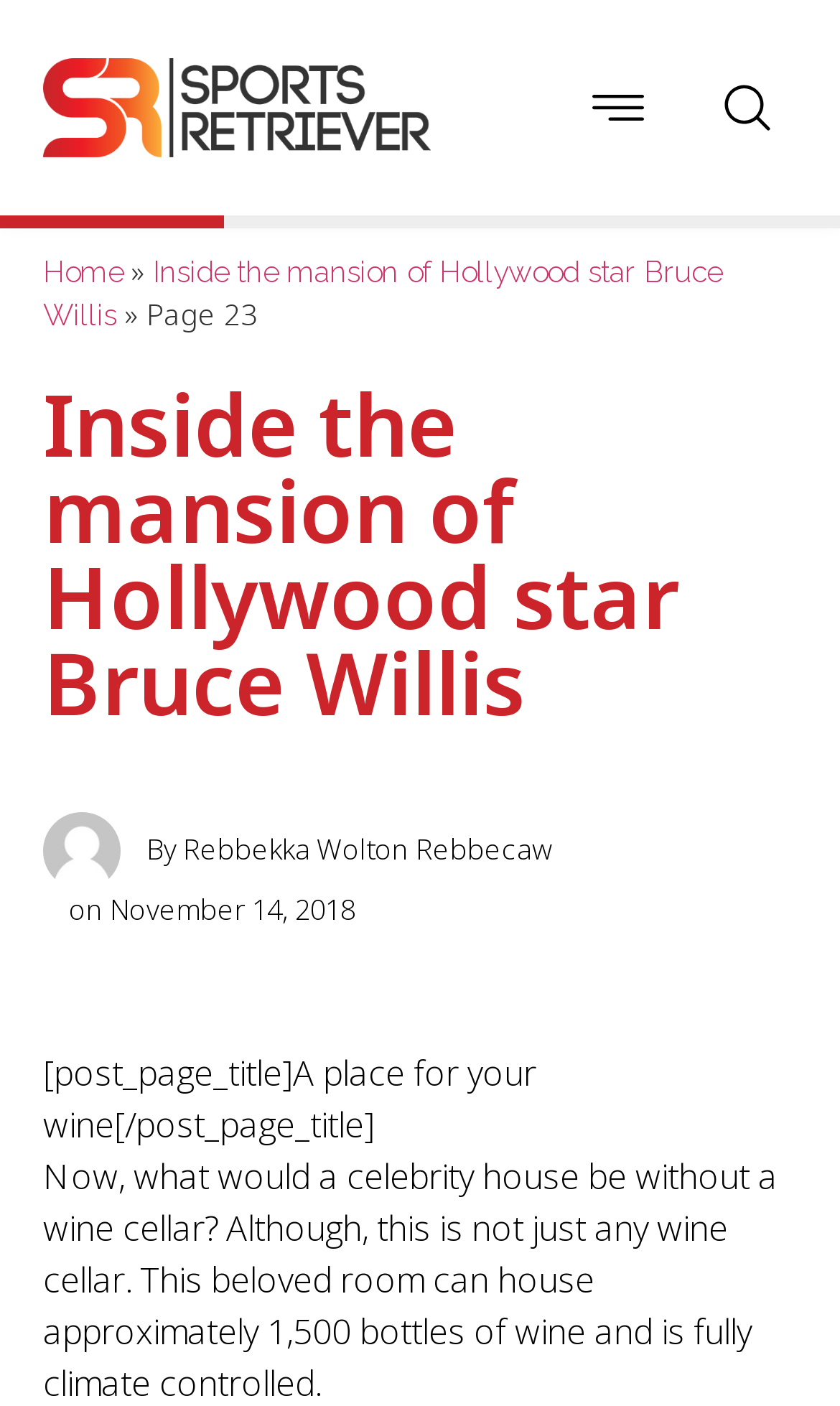Determine the main headline of the webpage and provide its text.

Inside the mansion of Hollywood star Bruce Willis